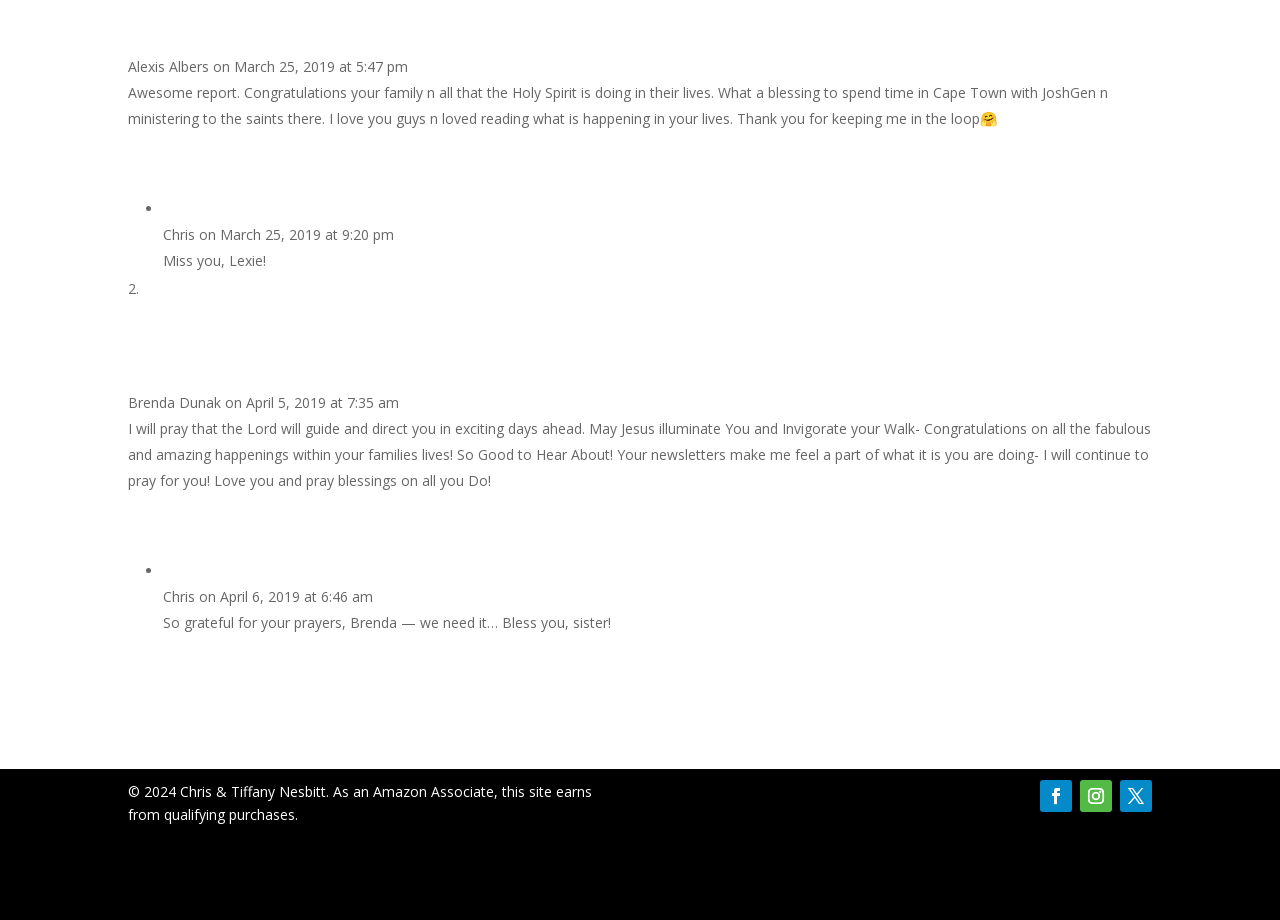Please answer the following question using a single word or phrase: What is the copyright year of the webpage?

2024